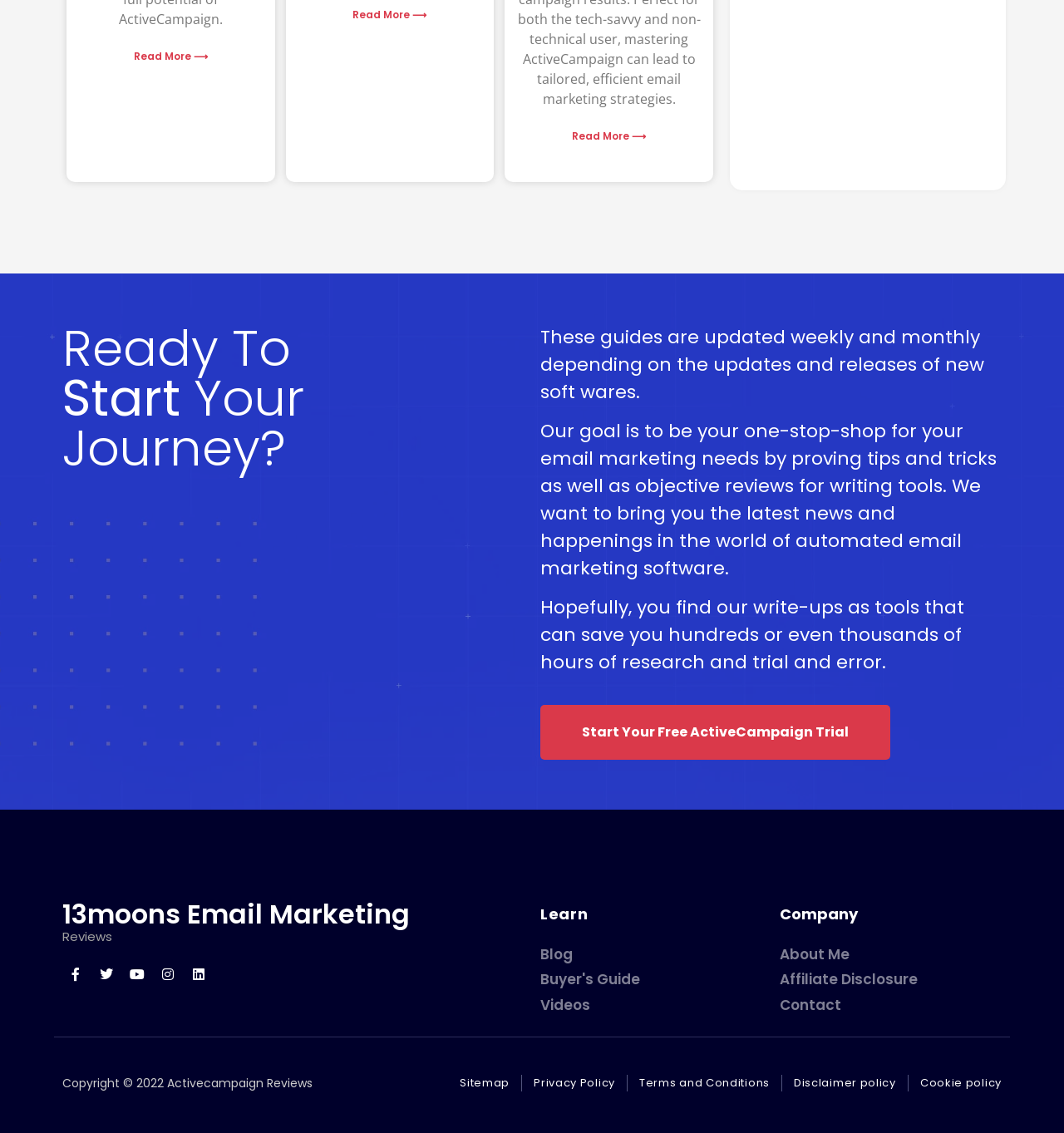Please give a concise answer to this question using a single word or phrase: 
What is the name of the email marketing software reviewed on this website?

ActiveCampaign